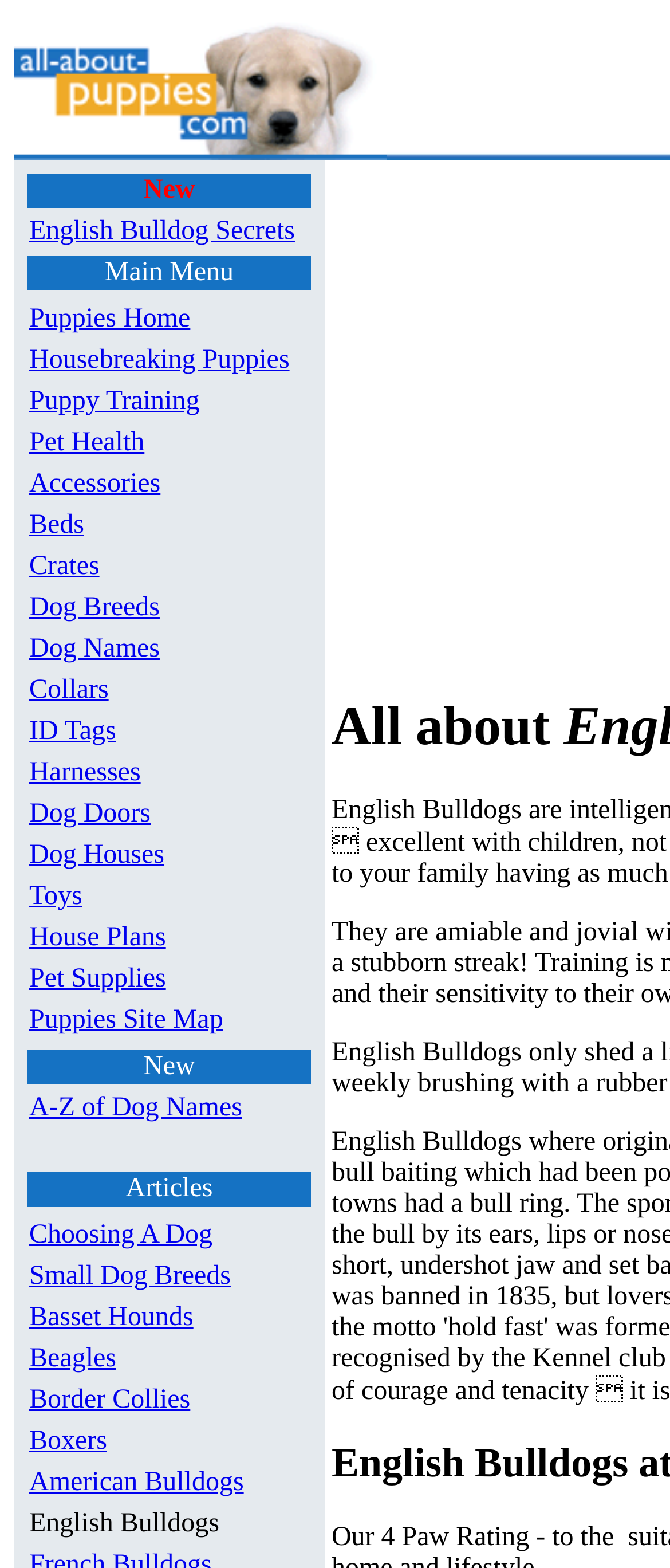Please provide the bounding box coordinates for the element that needs to be clicked to perform the instruction: "Visit 'English Bulldog Secrets'". The coordinates must consist of four float numbers between 0 and 1, formatted as [left, top, right, bottom].

[0.044, 0.138, 0.44, 0.157]